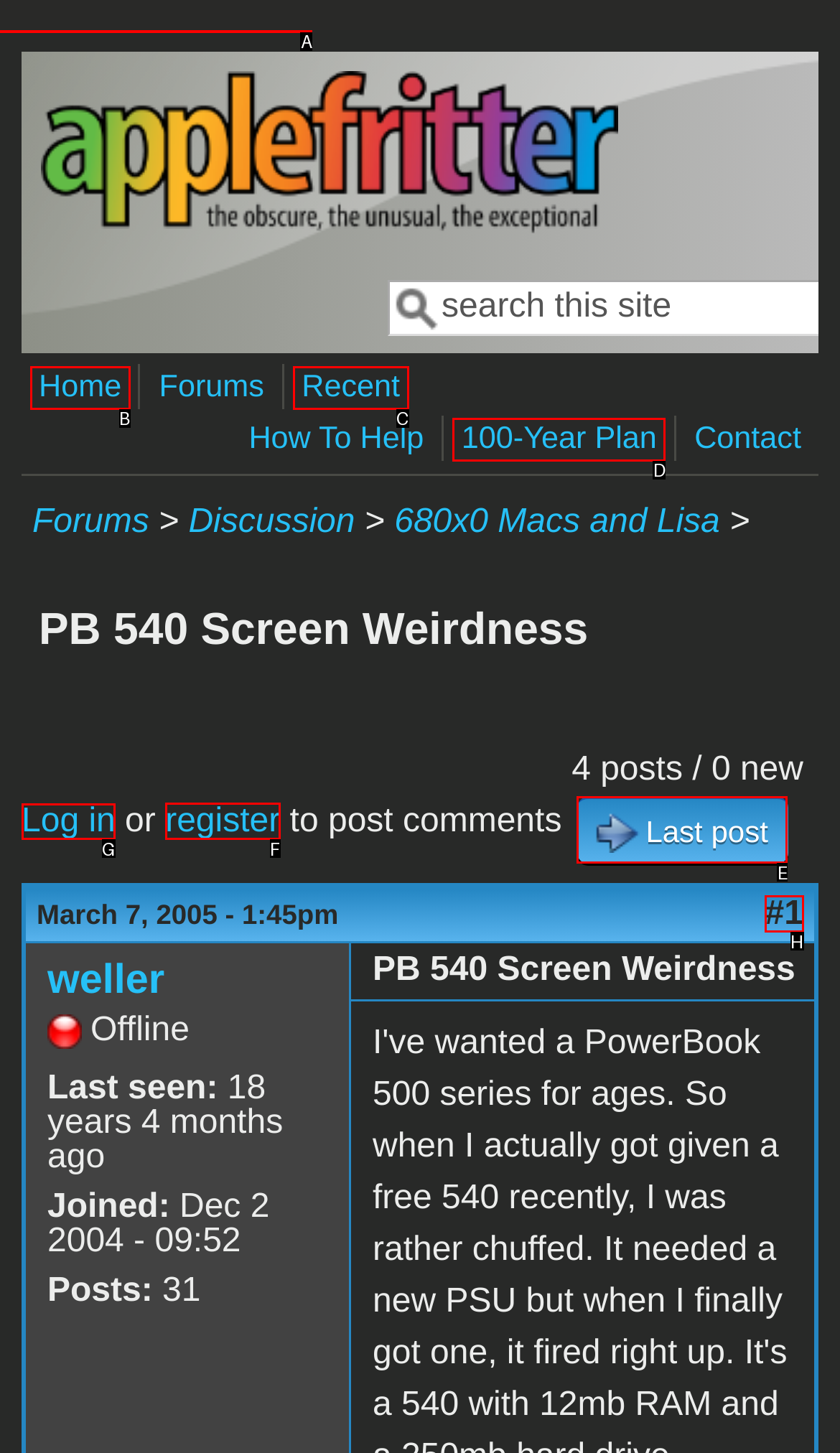Specify which HTML element I should click to complete this instruction: log in to post comments Answer with the letter of the relevant option.

G